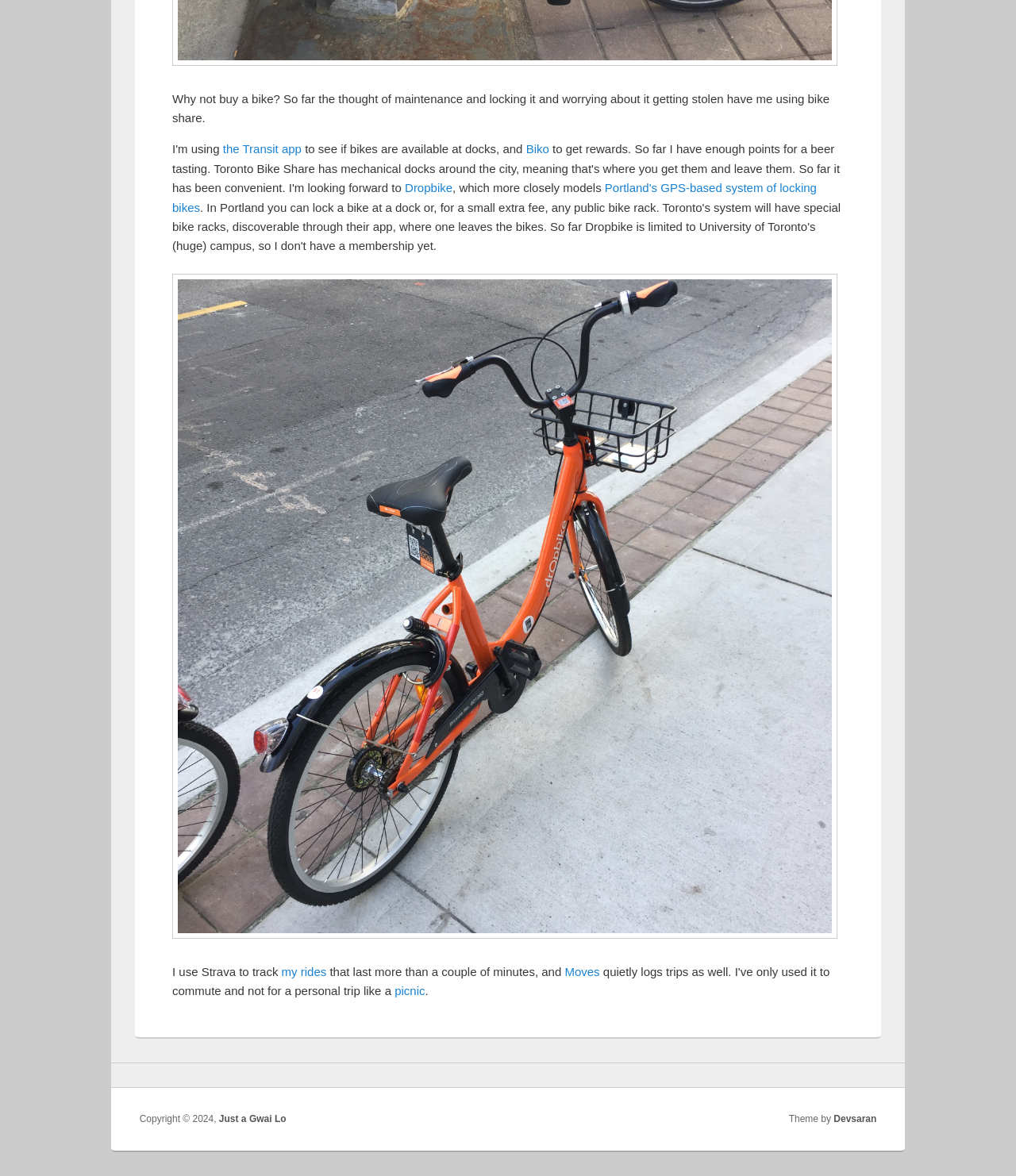Please identify the bounding box coordinates for the region that you need to click to follow this instruction: "Click the link to the Transit app".

[0.219, 0.121, 0.297, 0.133]